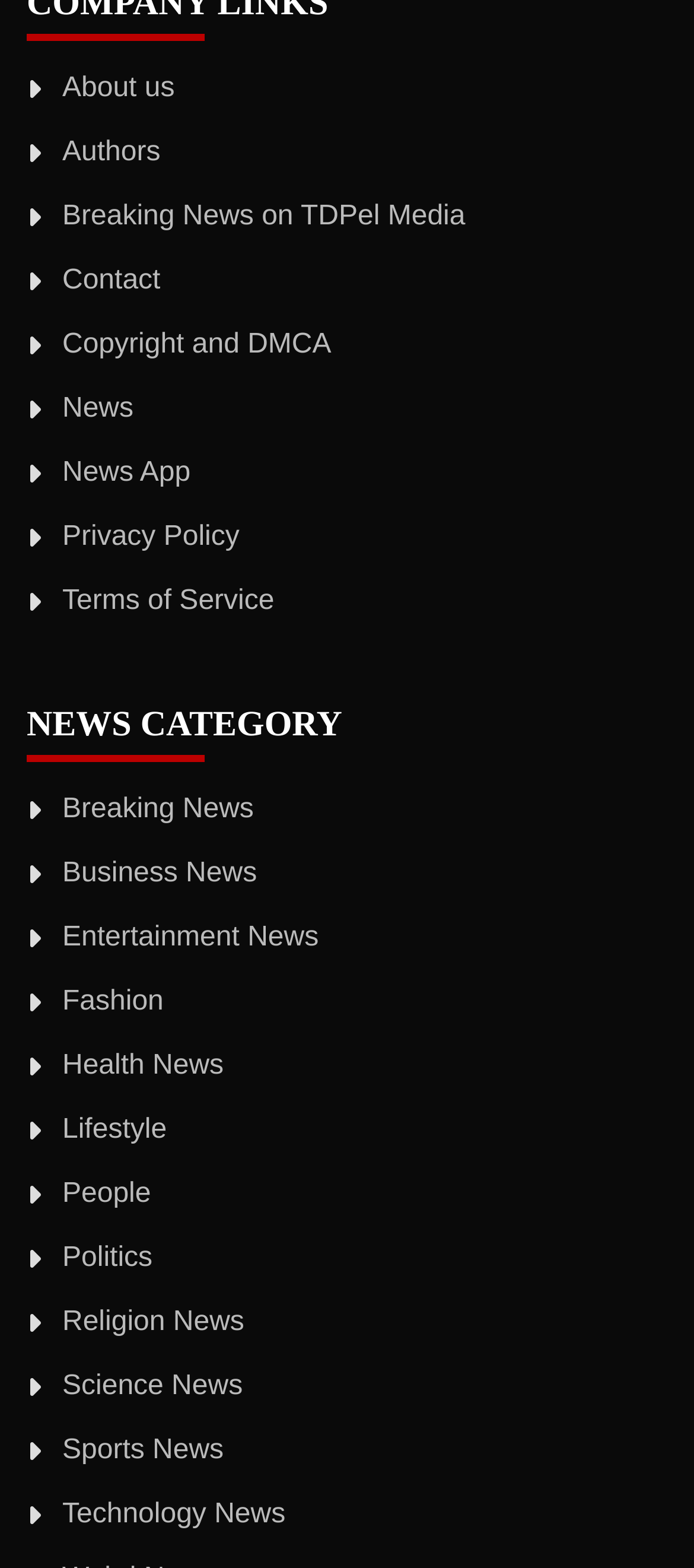What is the first news category listed?
Answer briefly with a single word or phrase based on the image.

Breaking News